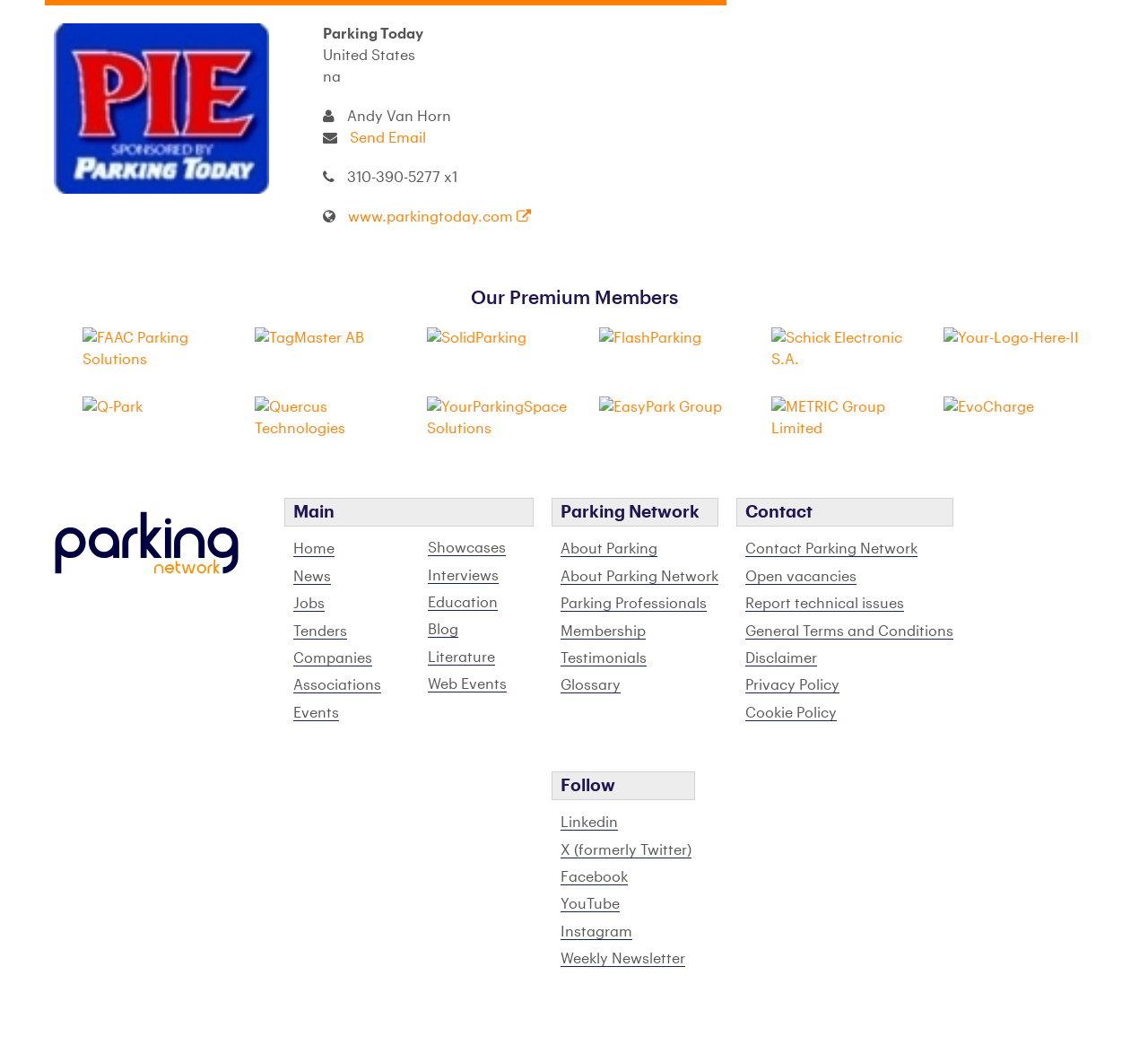Could you provide the bounding box coordinates for the portion of the screen to click to complete this instruction: "Explore 'FAAC Parking Solutions'"?

[0.062, 0.314, 0.212, 0.357]